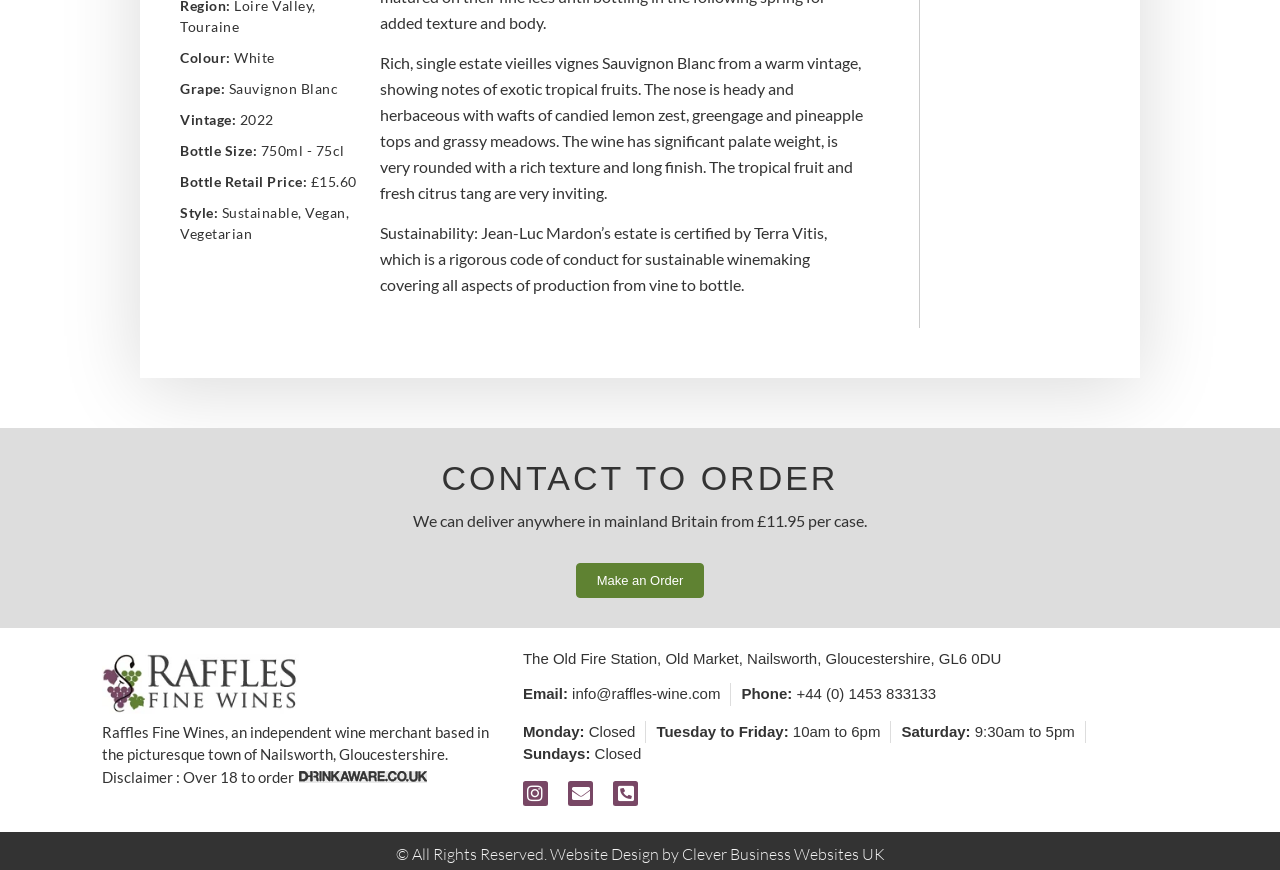Identify the bounding box coordinates for the UI element described as: "Phone-square-alt". The coordinates should be provided as four floats between 0 and 1: [left, top, right, bottom].

[0.479, 0.898, 0.499, 0.926]